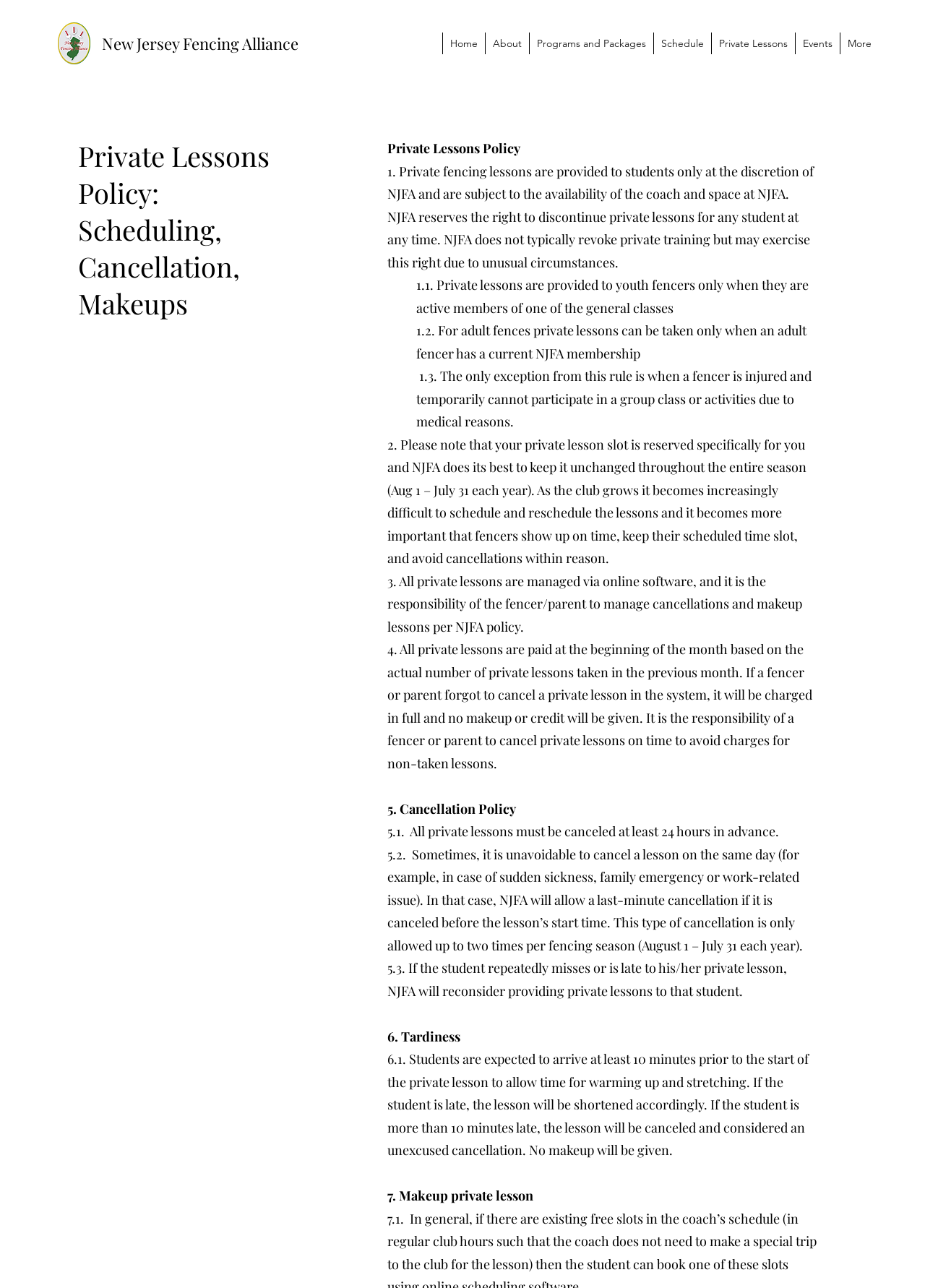Describe the entire webpage, focusing on both content and design.

The webpage is about the Private Fencing Lessons Policy of the New Jersey Fencing Alliance (NJFA). At the top left corner, there is an NJFA logo image, and next to it, a link to the New Jersey Fencing Alliance website. Below these elements, there is a navigation menu with links to various sections of the website, including Home, About, Programs and Packages, Schedule, Private Lessons, Events, and More.

The main content of the webpage is divided into sections, each with a heading and several paragraphs of text. The first section is titled "Private Lessons Policy: Scheduling, Cancellation, Makeups" and provides an overview of the policy. The following sections detail the rules and guidelines for private fencing lessons, including the availability of lessons, membership requirements, scheduling, cancellations, and makeup lessons.

There are seven sections in total, each with a numbered heading and several paragraphs of text. The sections cover topics such as the scheduling of private lessons, cancellation policies, tardiness, and makeup lessons. The text is presented in a clear and concise manner, with each section building on the previous one to provide a comprehensive understanding of the private fencing lessons policy.

Throughout the webpage, there are no images other than the NJFA logo at the top left corner. The layout is clean and easy to follow, with clear headings and concise text that makes it easy to navigate and understand the policy.